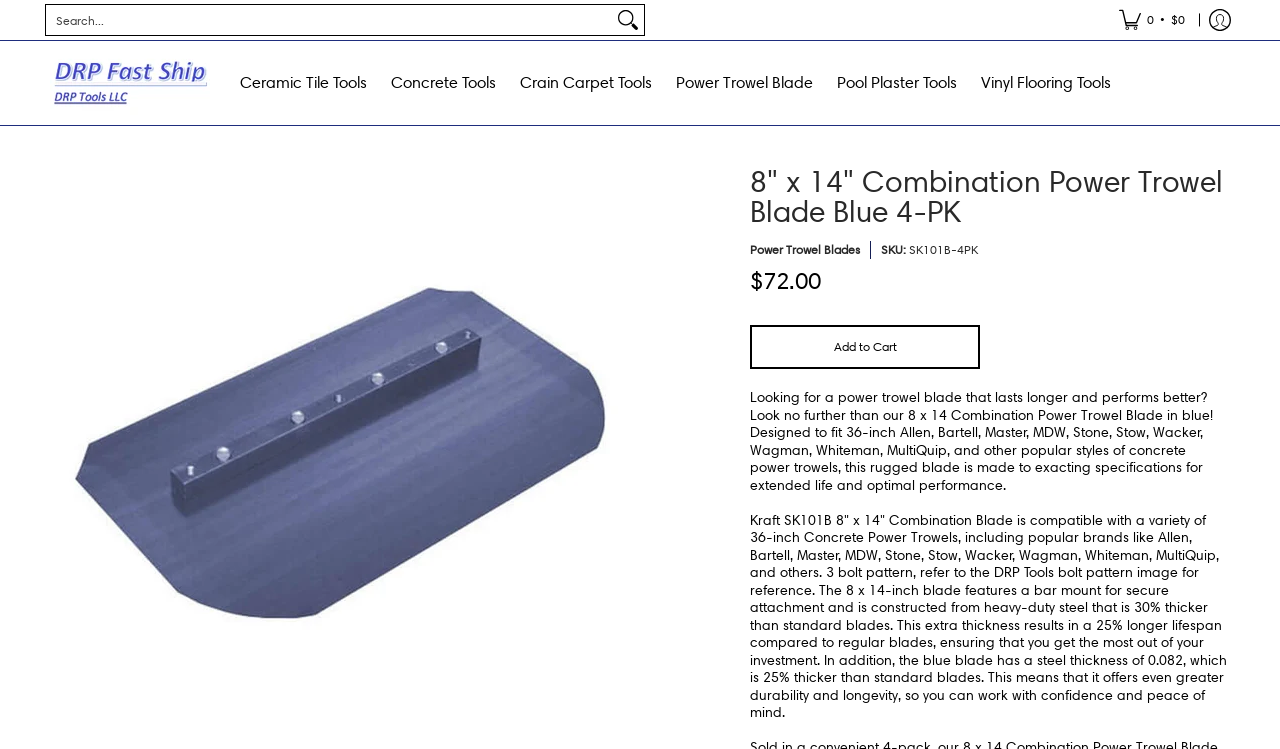Could you provide the bounding box coordinates for the portion of the screen to click to complete this instruction: "Search for a product"?

[0.036, 0.007, 0.478, 0.047]